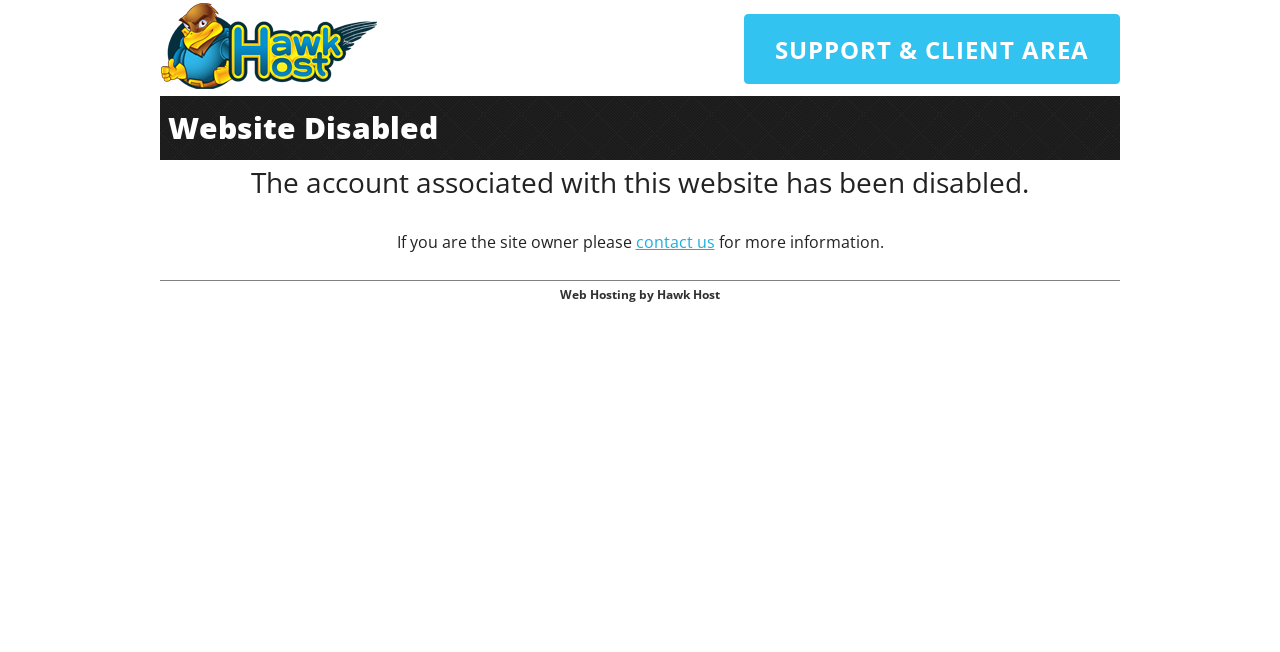Explain the webpage in detail.

The webpage appears to be a notification page, indicating that a website has been disabled. At the top left corner, there is a Hawk Host logo, which is an image linked to the Hawk Host website. Next to the logo, there is a link to the SUPPORT & CLIENT AREA.

Below the logo, there is a prominent heading "Website Disabled" in the top center of the page. Underneath this heading, there is a paragraph of text explaining that the account associated with this website has been disabled. 

Following this paragraph, there is a sentence that addresses the site owner, instructing them to contact the support team for more information. The phrase "contact us" is a clickable link. The sentence is completed with the text "for more information." 

At the bottom center of the page, there is a link to Web Hosting by Hawk Host.